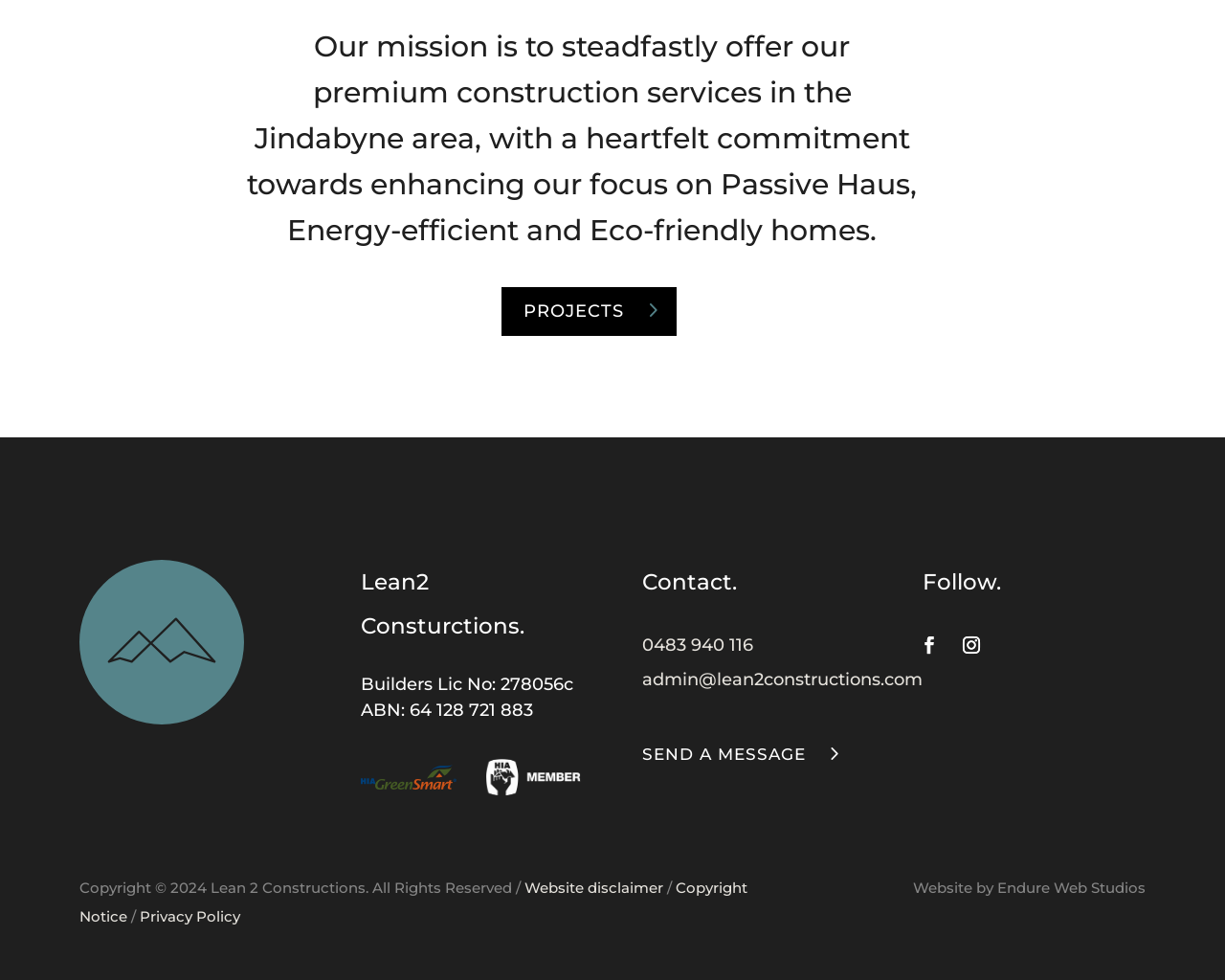What social media platforms does the company have?
Using the visual information from the image, give a one-word or short-phrase answer.

Two